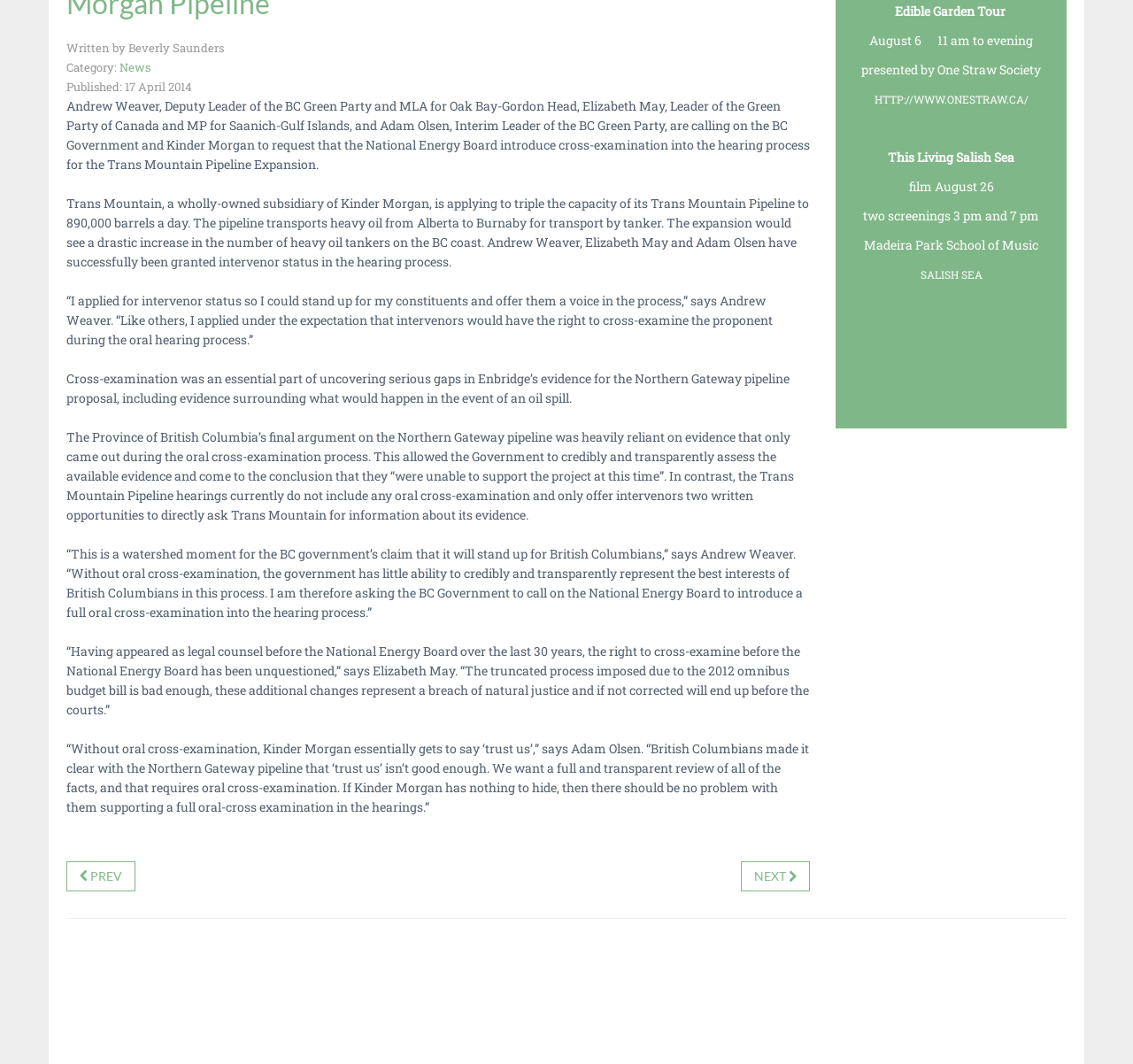Mark the bounding box of the element that matches the following description: "Contact Us".

[0.454, 0.889, 0.534, 0.913]